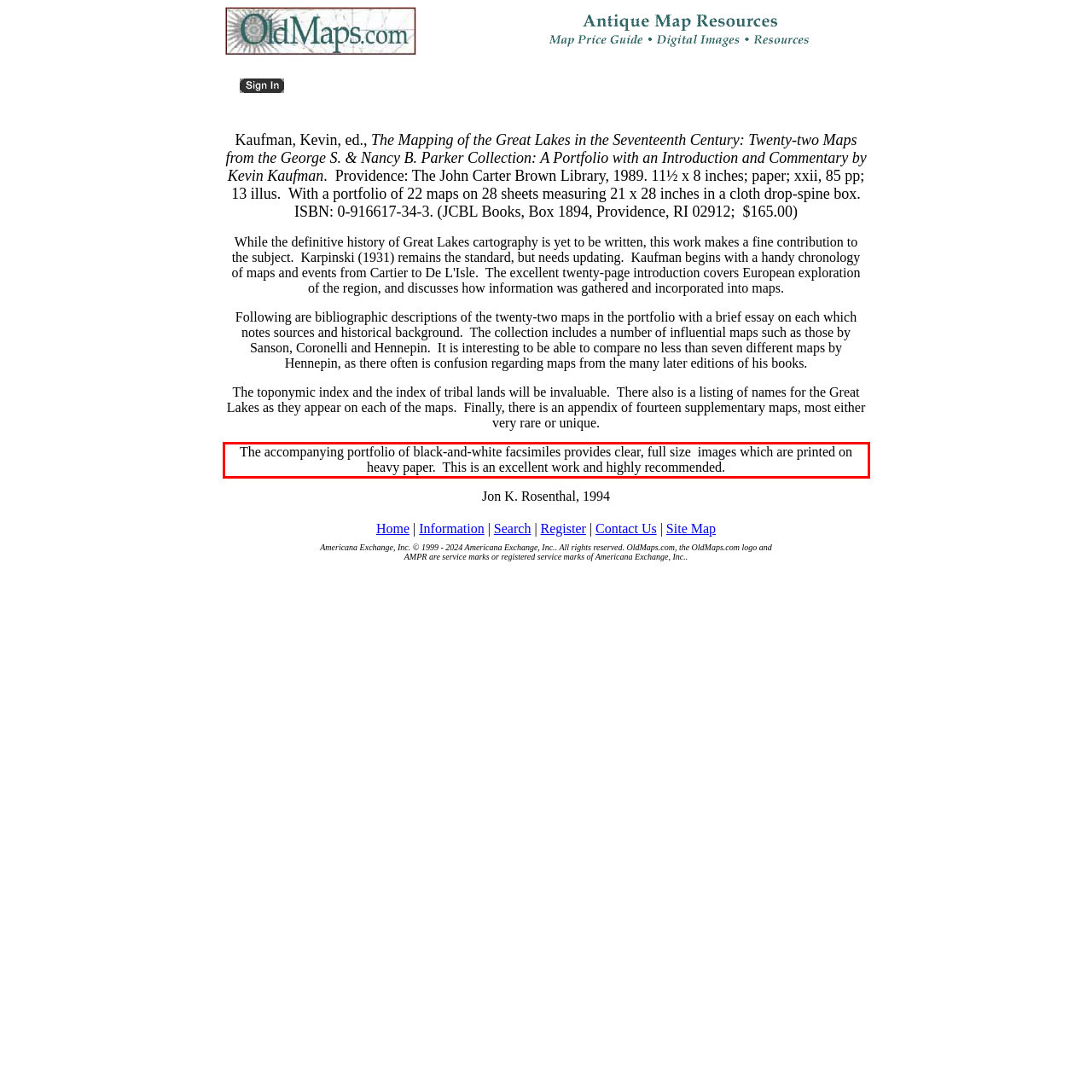You are given a webpage screenshot with a red bounding box around a UI element. Extract and generate the text inside this red bounding box.

The accompanying portfolio of black-and-white facsimiles provides clear, full size images which are printed on heavy paper. This is an excellent work and highly recommended.